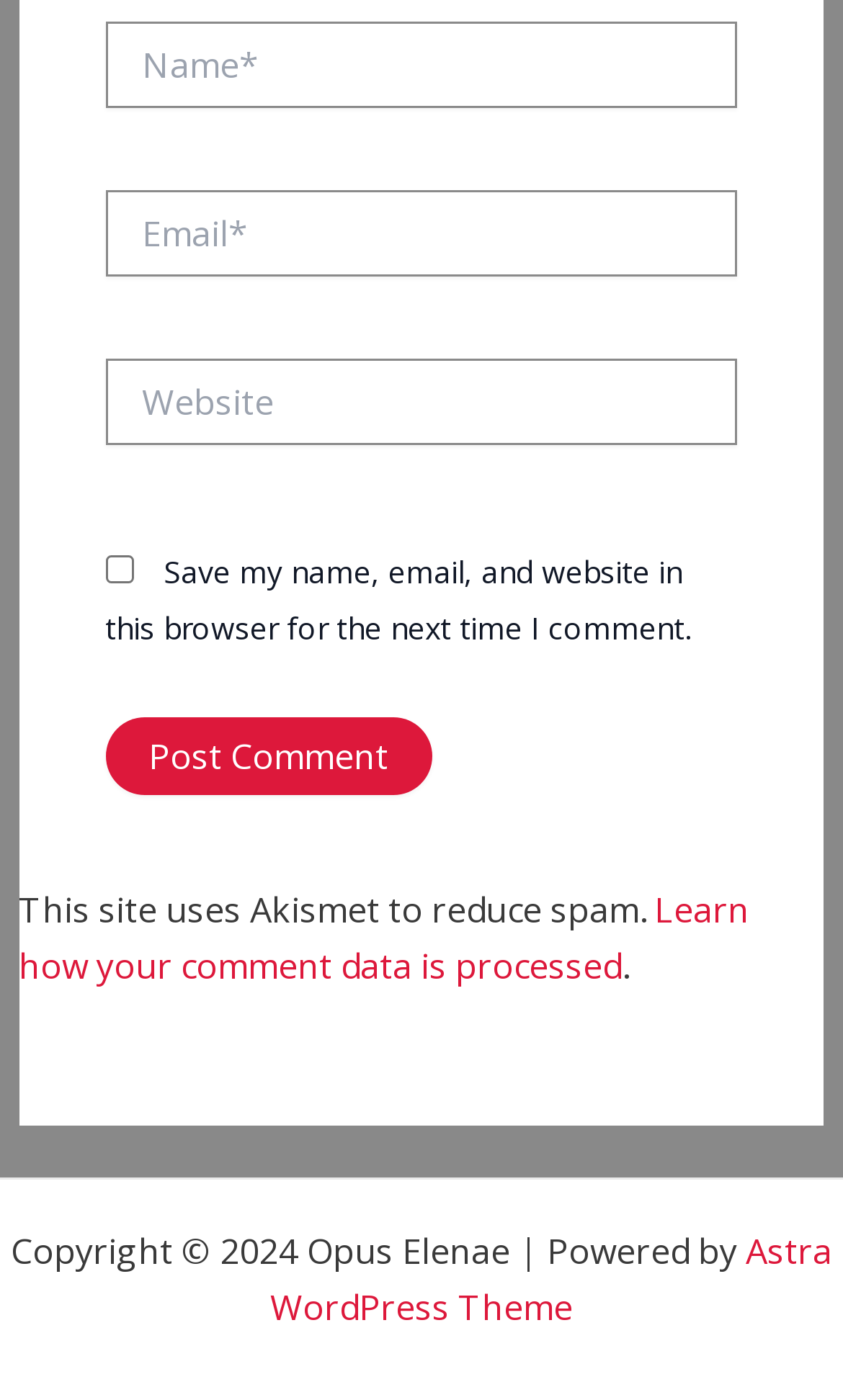How many required fields are there in the comment form?
Answer briefly with a single word or phrase based on the image.

2